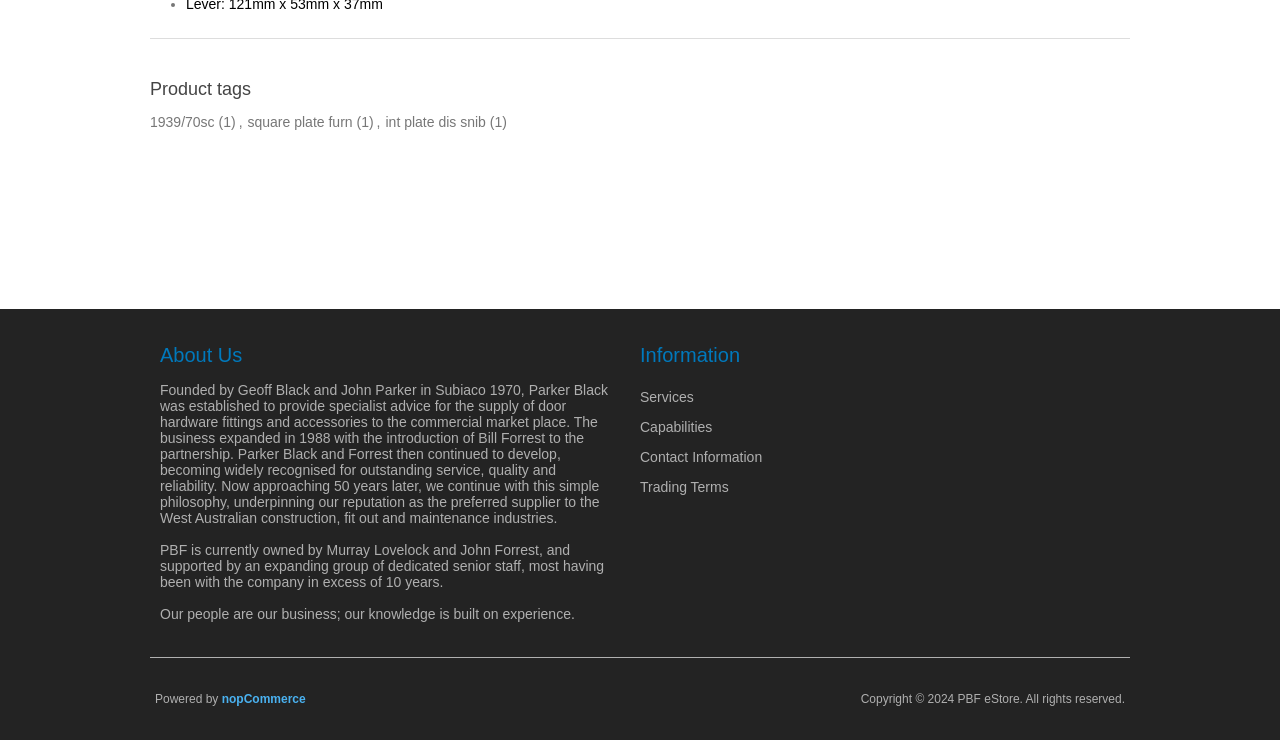What is the name of the e-commerce platform?
Please elaborate on the answer to the question with detailed information.

The name of the e-commerce platform is mentioned at the bottom of the webpage, where it is stated that 'Powered by nopCommerce'.